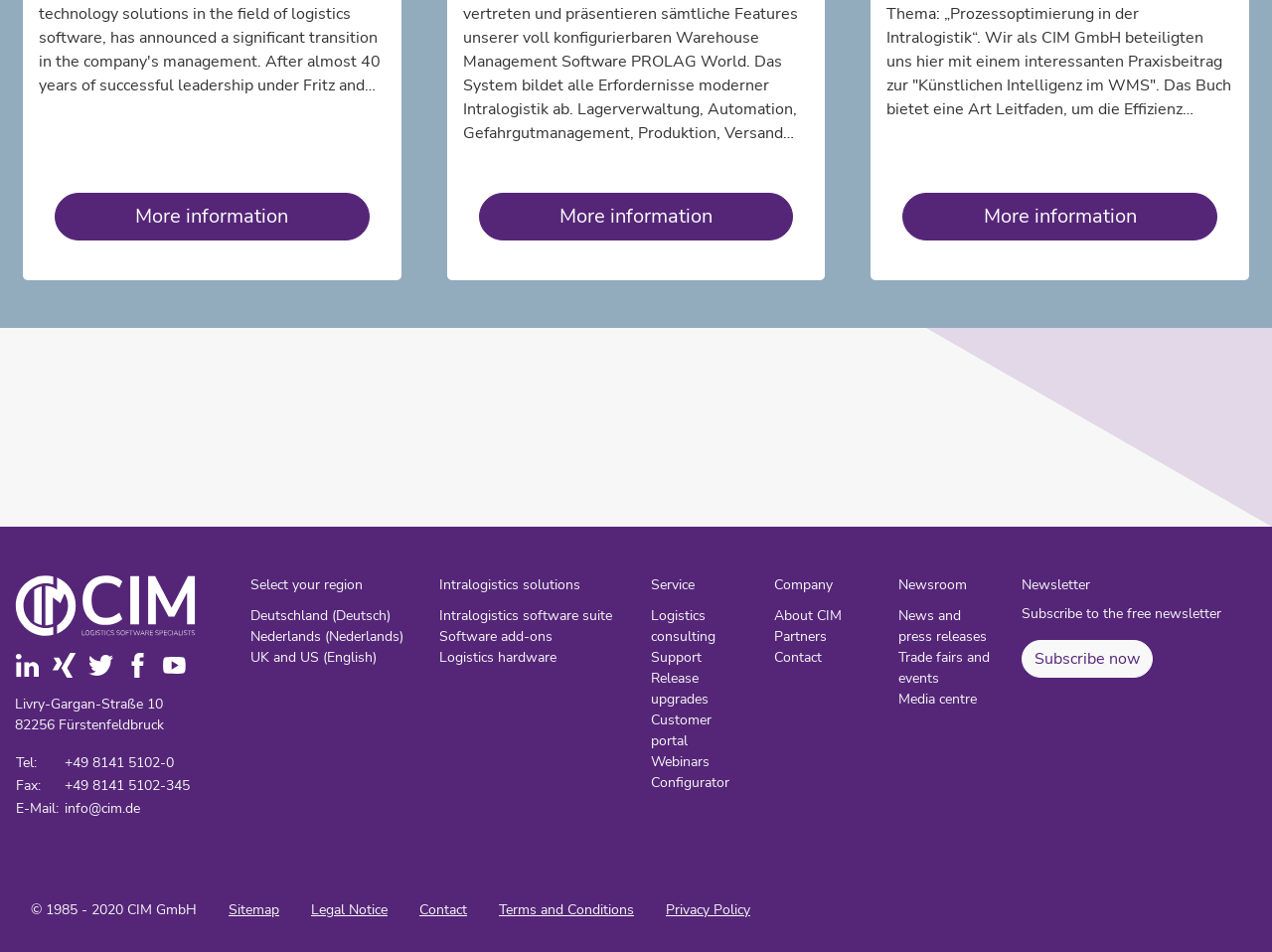Refer to the image and provide an in-depth answer to the question:
What is the phone number of CIM GmbH?

I found the phone number by looking at the link with the text '+49 8141 5102-0' in the layout table.